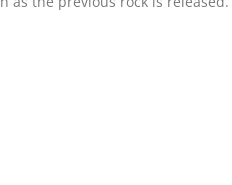Offer a thorough description of the image.

The image showcases part of a slideshow highlighting the sponsors of the Northumberland Community Curling Club. This specific slide emphasizes the importance of maintaining a good pace of play during league nights, stressing that players should be ready to throw as soon as the previous rock is released. Such reminders are crucial for ensuring games are completed efficiently, enabling players to enjoy the competitive spirit of curling while adhering to time constraints. This image contributes to a broader context of maximizing gameplay while fostering community engagement through the club's events and activities.